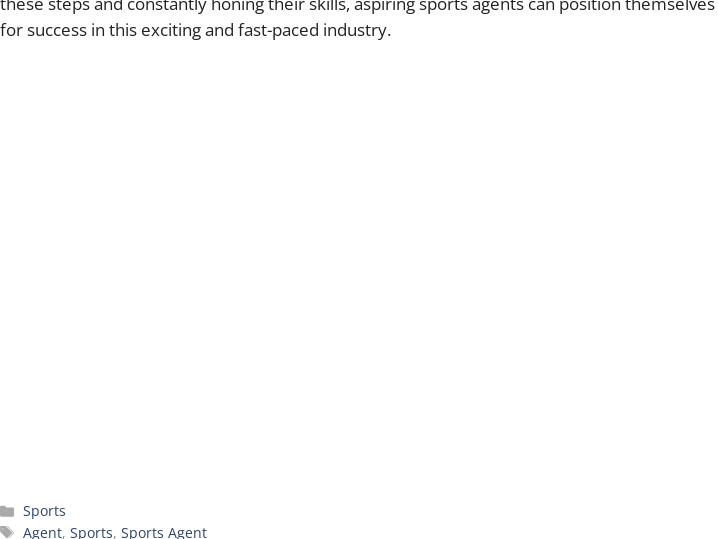Given the content of the image, can you provide a detailed answer to the question?
What is essential for aspiring sports agents?

According to the page, education, practical experience, networking, and ongoing professional development are essential for aspiring sports agents to thrive in the fast-paced industry, as emphasized by the surrounding text.